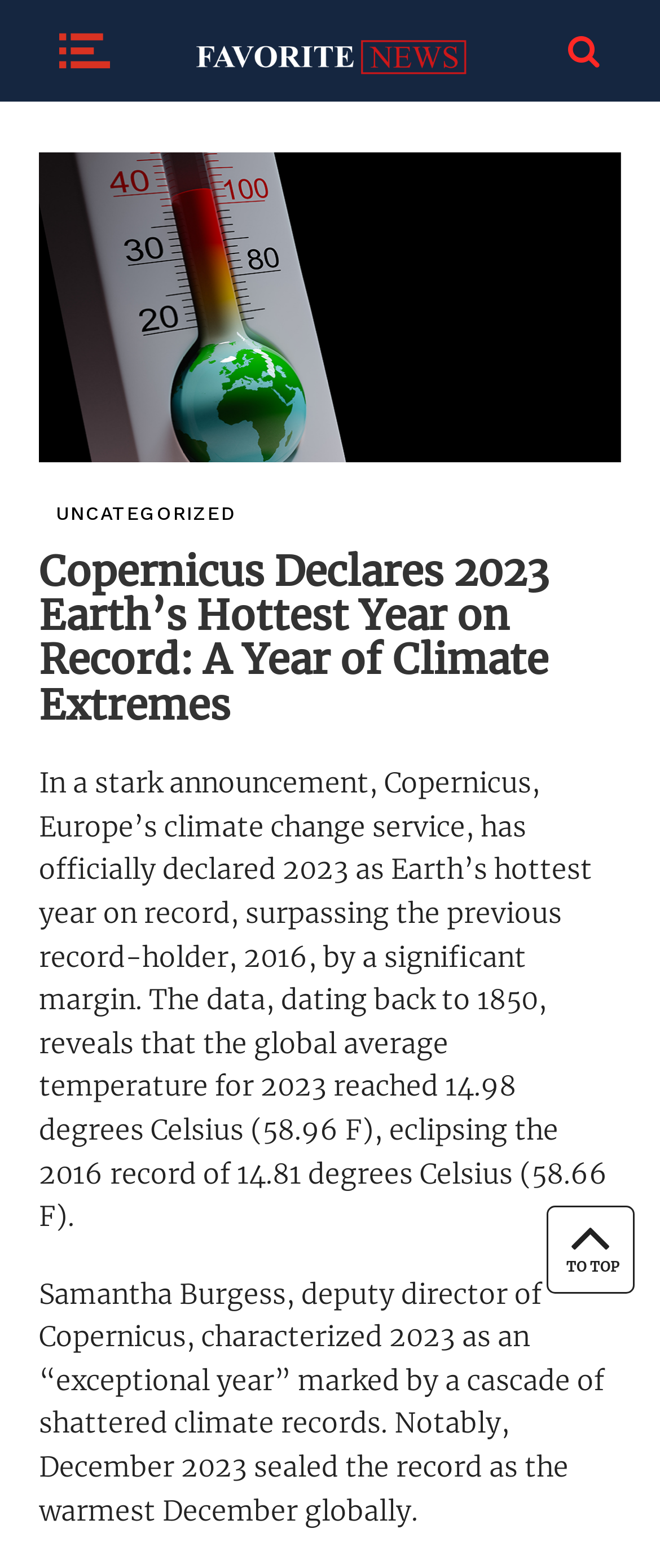Describe all visible elements and their arrangement on the webpage.

The webpage is about Copernicus declaring 2023 as the hottest year on record, with a focus on climate extremes. At the top left of the page, there is a small image. Next to it, on the top right, is a link labeled "Favorite News" accompanied by a small icon. 

Below the link, there is a large image that spans almost the entire width of the page, showing a graph related to global temperatures. Above this image, there is a header section with two headings. The first heading is "UNCATEGORIZED", and the second heading is the title of the article, "Copernicus Declares 2023 Earth’s Hottest Year on Record: A Year of Climate Extremes".

Below the header section, there are two paragraphs of text. The first paragraph explains that Copernicus has declared 2023 as the hottest year on record, surpassing the previous record-holder, 2016, by a significant margin. It also provides specific data on the global average temperature for 2023. The second paragraph quotes Samantha Burgess, deputy director of Copernicus, characterizing 2023 as an “exceptional year” marked by a cascade of shattered climate records, and notes that December 2023 sealed the record as the warmest December globally.

At the bottom right of the page, there is a small text "TO TOP".